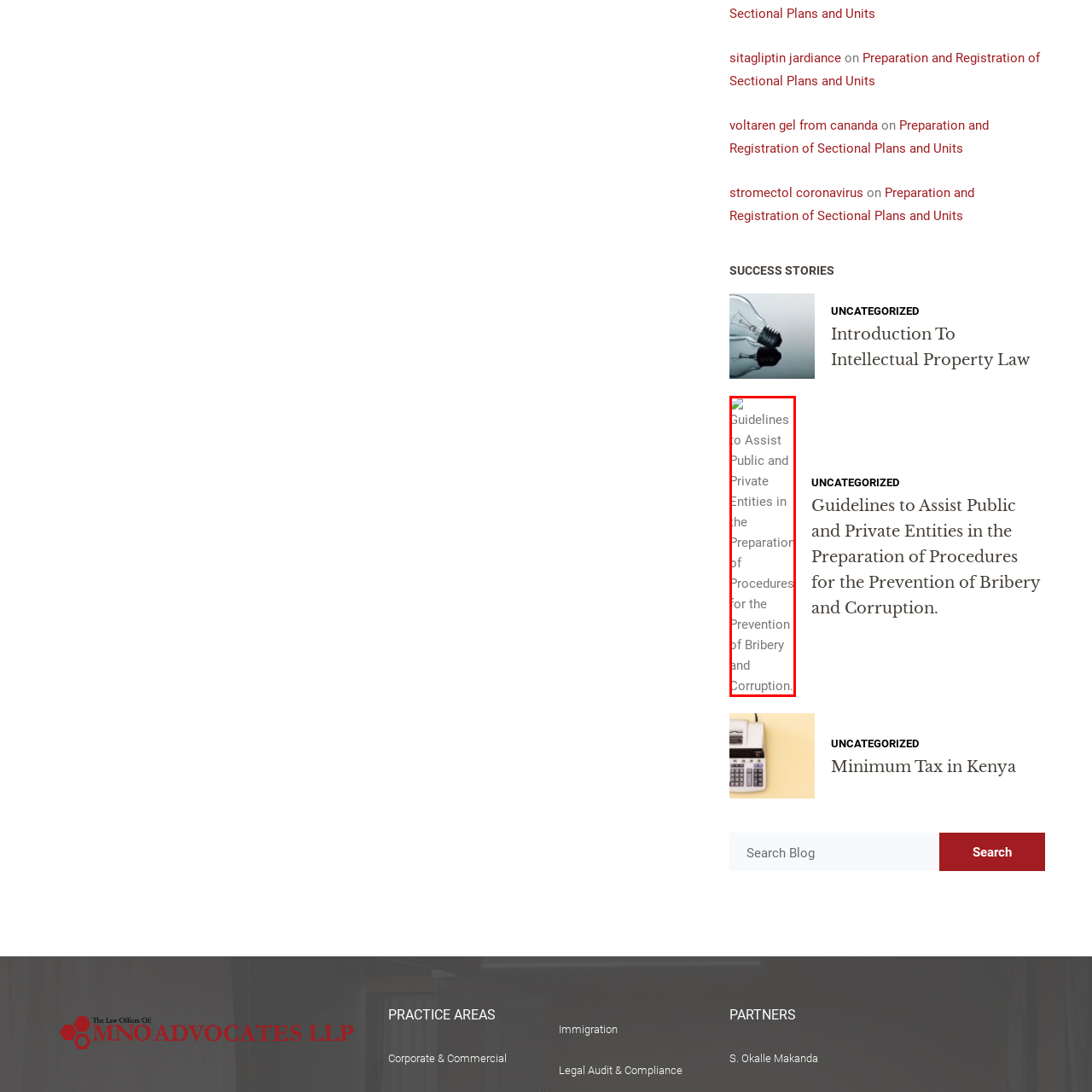Describe extensively the visual content inside the red marked area.

The image displays the title "Guidelines to Assist Public and Private Entities in the Preparation of Procedures for the Prevention of Bribery and Corruption." This title suggests a focus on providing comprehensive strategies and protocols aimed at promoting ethical practices within public and private organizations. The guidelines likely outline steps for establishing effective anti-corruption measures, fostering transparency, and ensuring compliance with regulations. This is particularly relevant for entities looking to enhance their governance and accountability systems in order to combat bribery effectively.